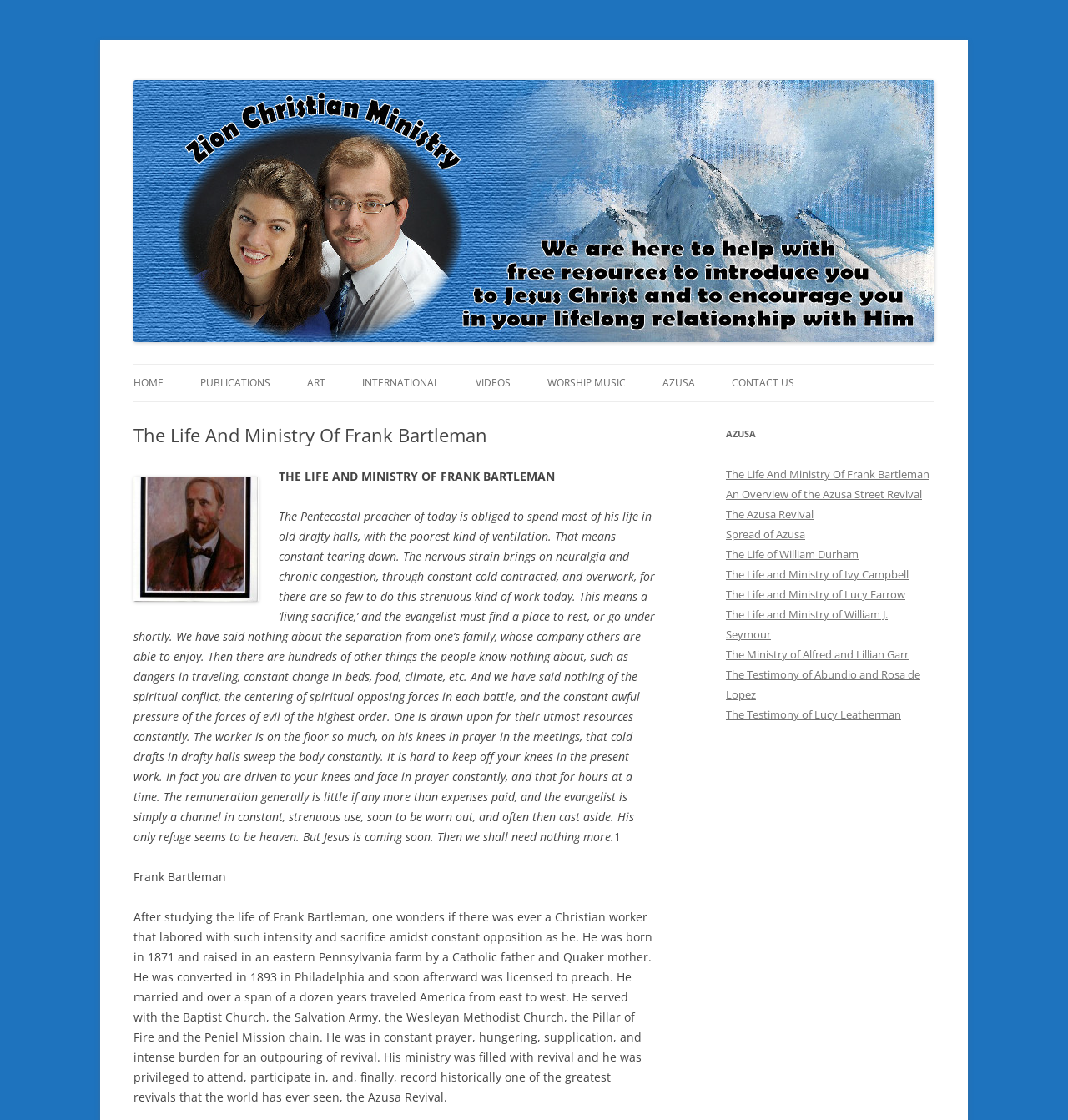Extract the bounding box of the UI element described as: "parent_node: Zion Christian Ministry".

[0.125, 0.294, 0.875, 0.308]